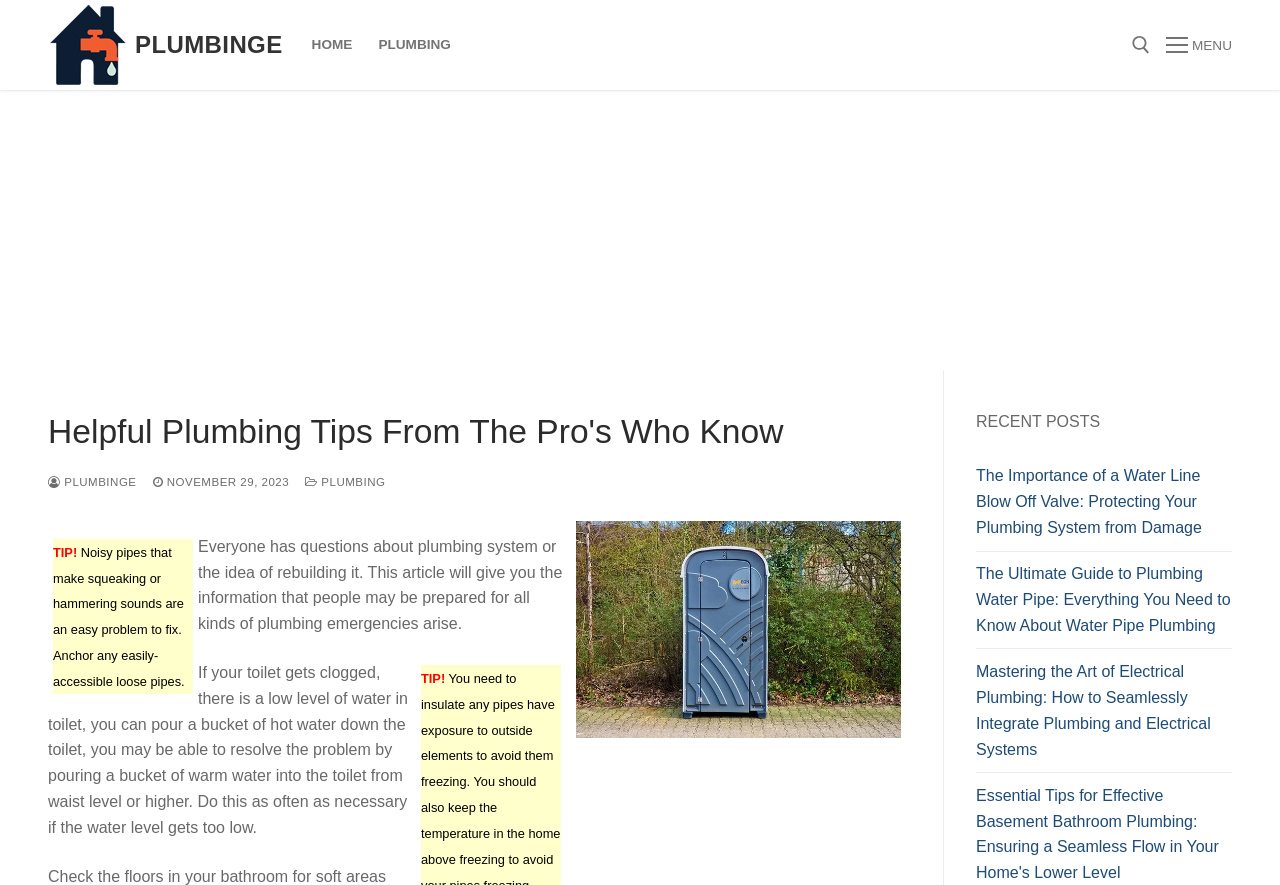Please identify the bounding box coordinates of the element I need to click to follow this instruction: "Click on the plumbing link".

[0.285, 0.03, 0.362, 0.072]